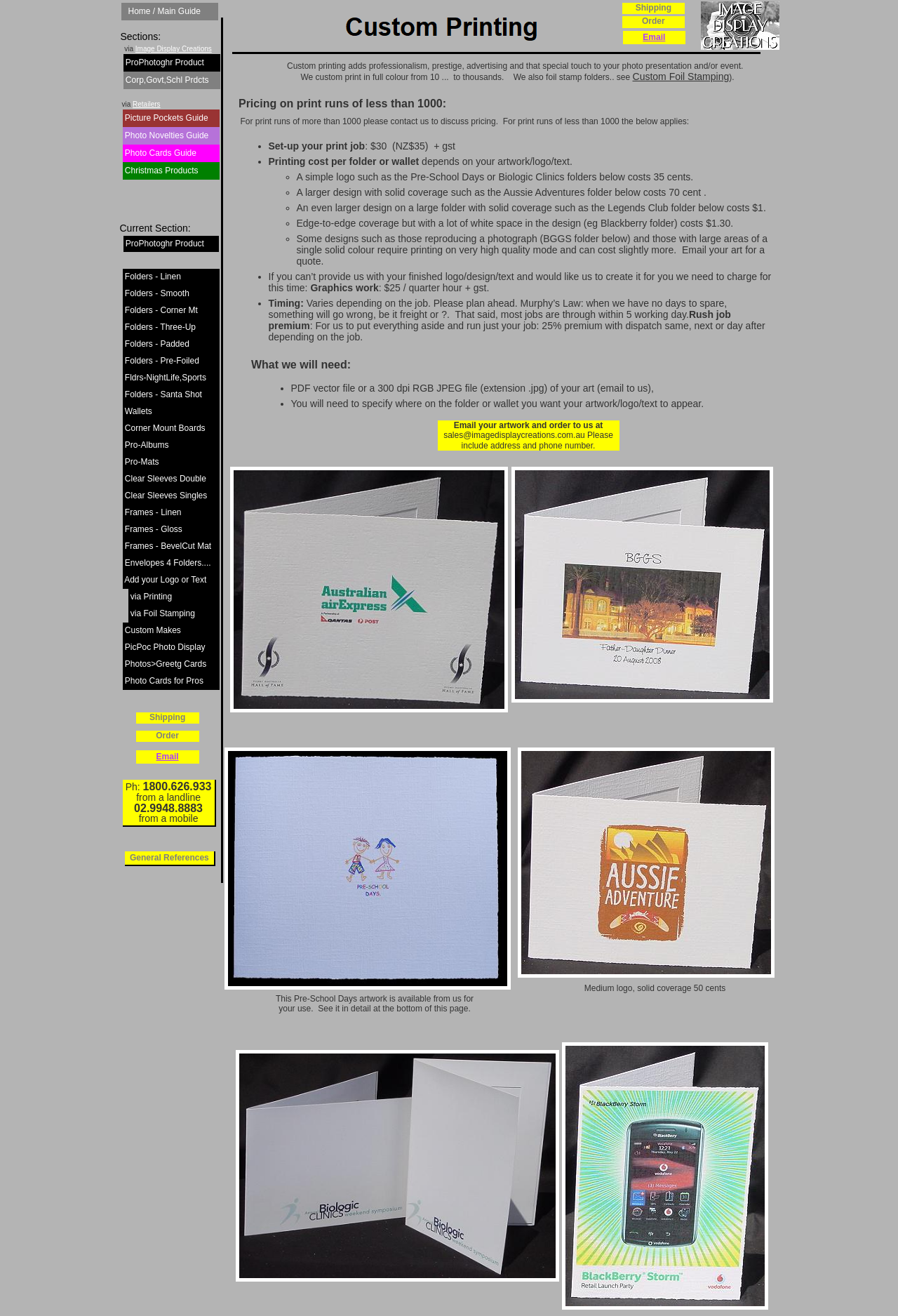Determine the bounding box for the UI element as described: "Folders - Santa Shot". The coordinates should be represented as four float numbers between 0 and 1, formatted as [left, top, right, bottom].

[0.139, 0.296, 0.225, 0.304]